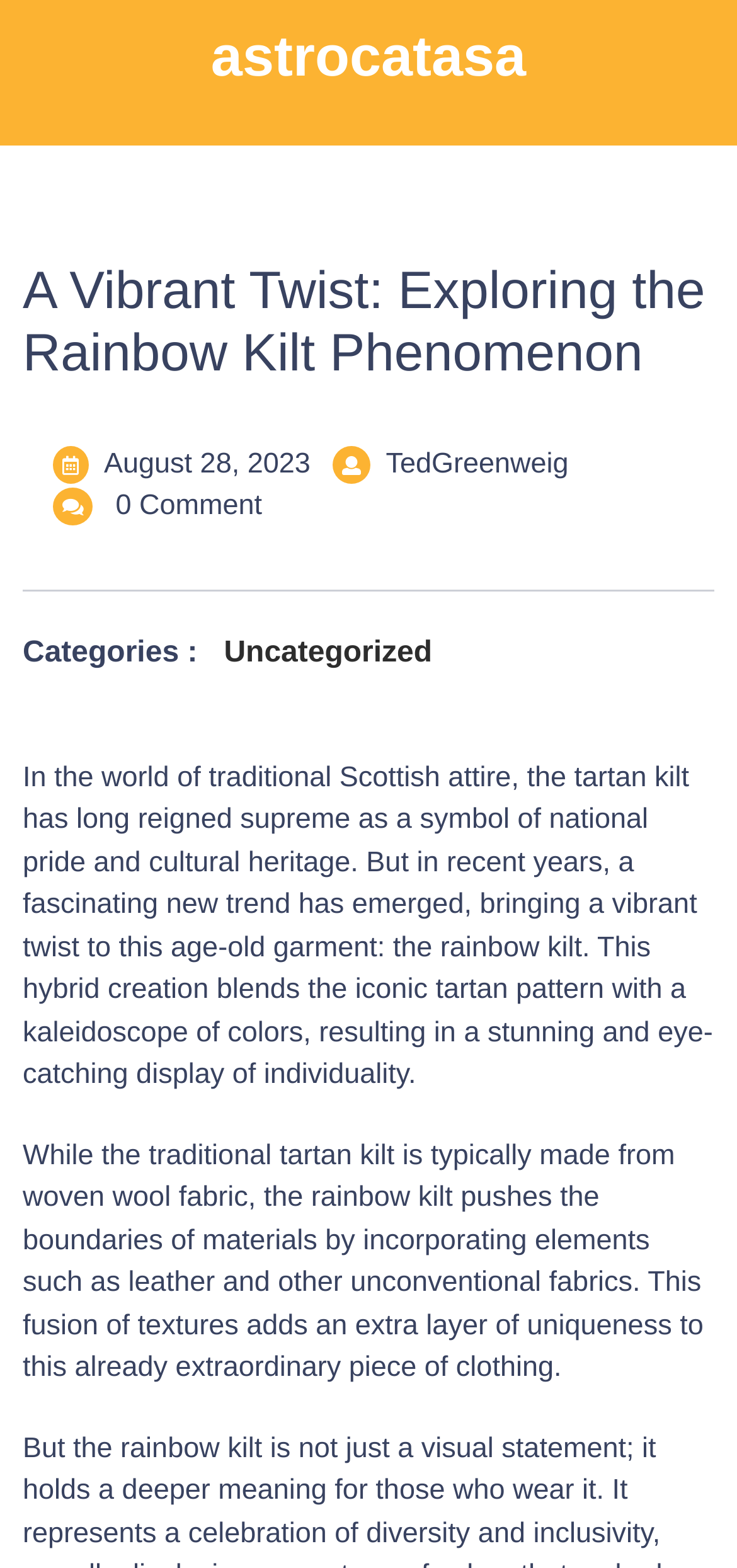How many comments are there on the article?
Observe the image and answer the question with a one-word or short phrase response.

0